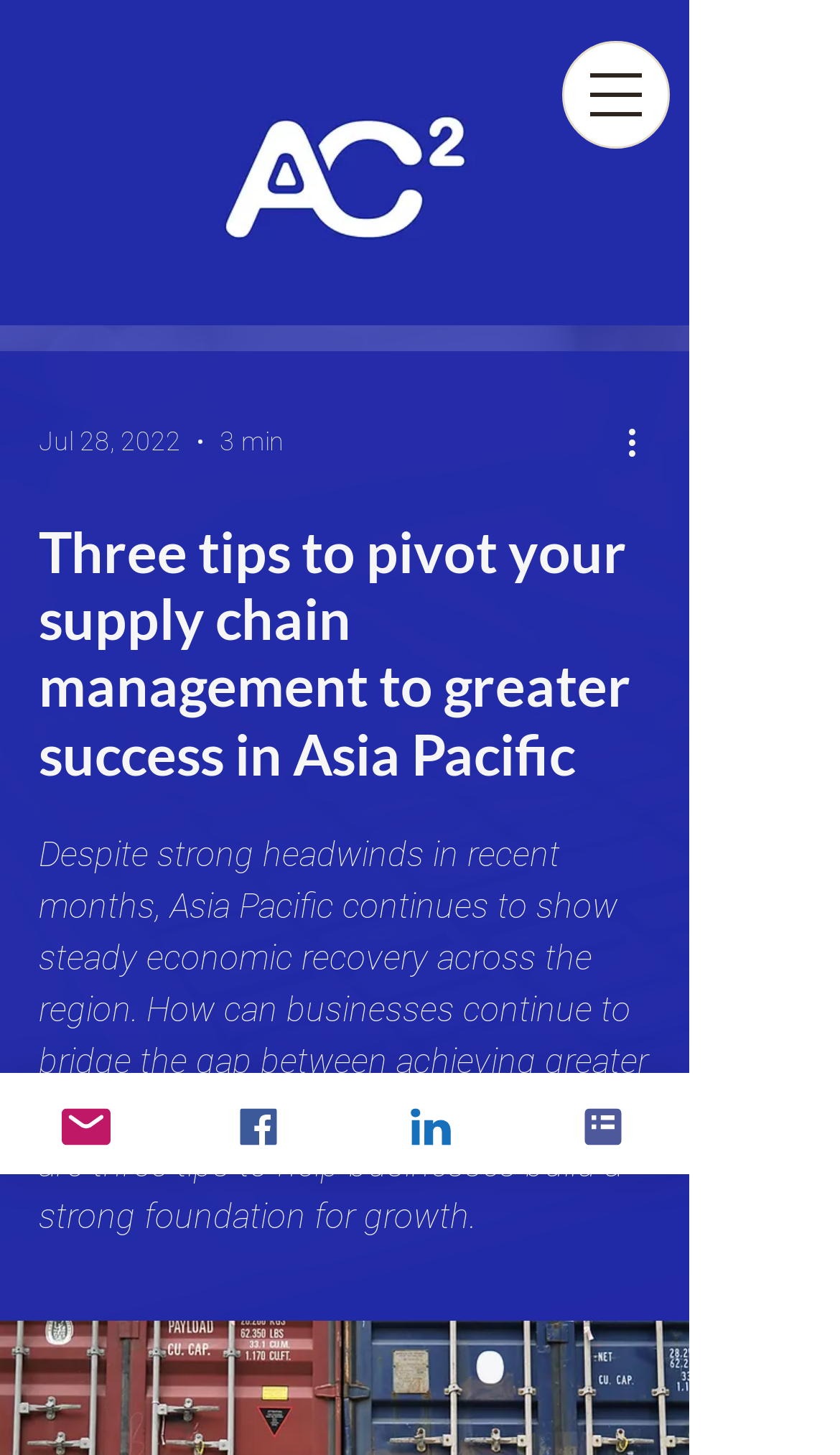What is the date of the article?
Give a one-word or short phrase answer based on the image.

Jul 28, 2022